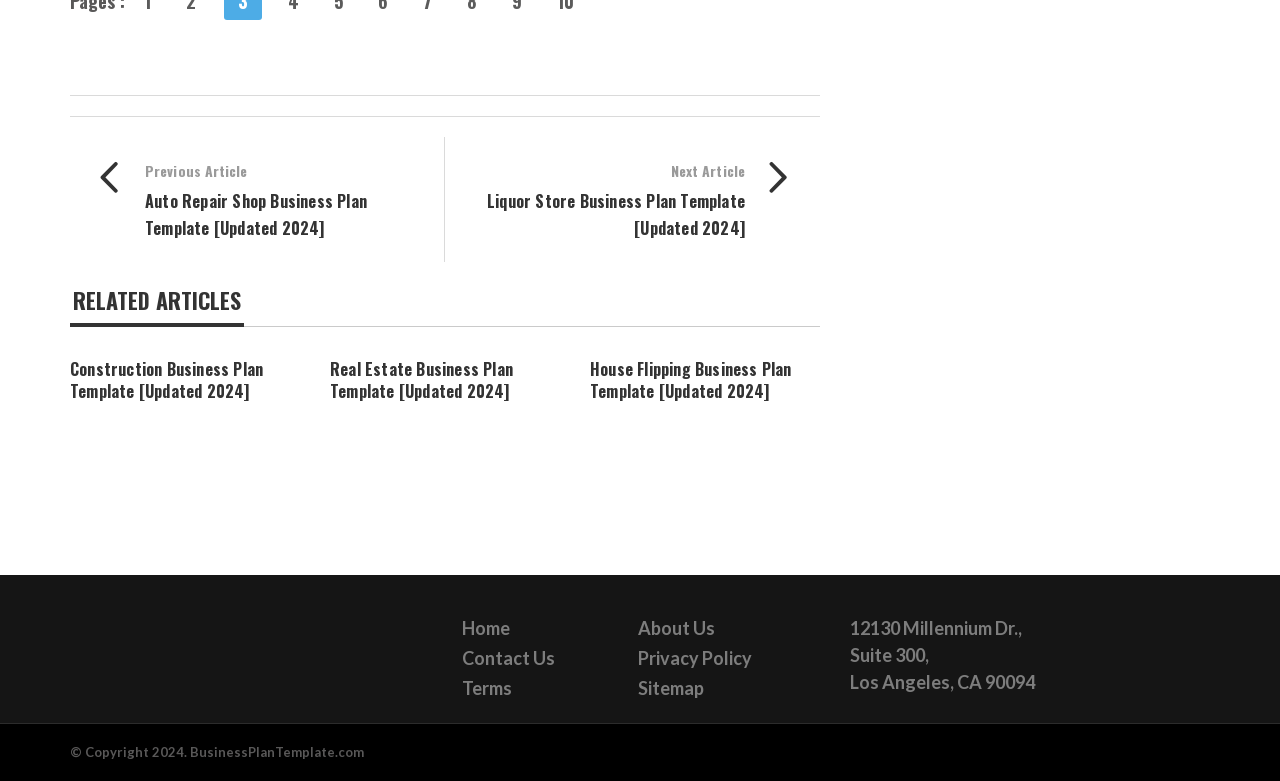What is the copyright year?
Using the image as a reference, answer with just one word or a short phrase.

2024